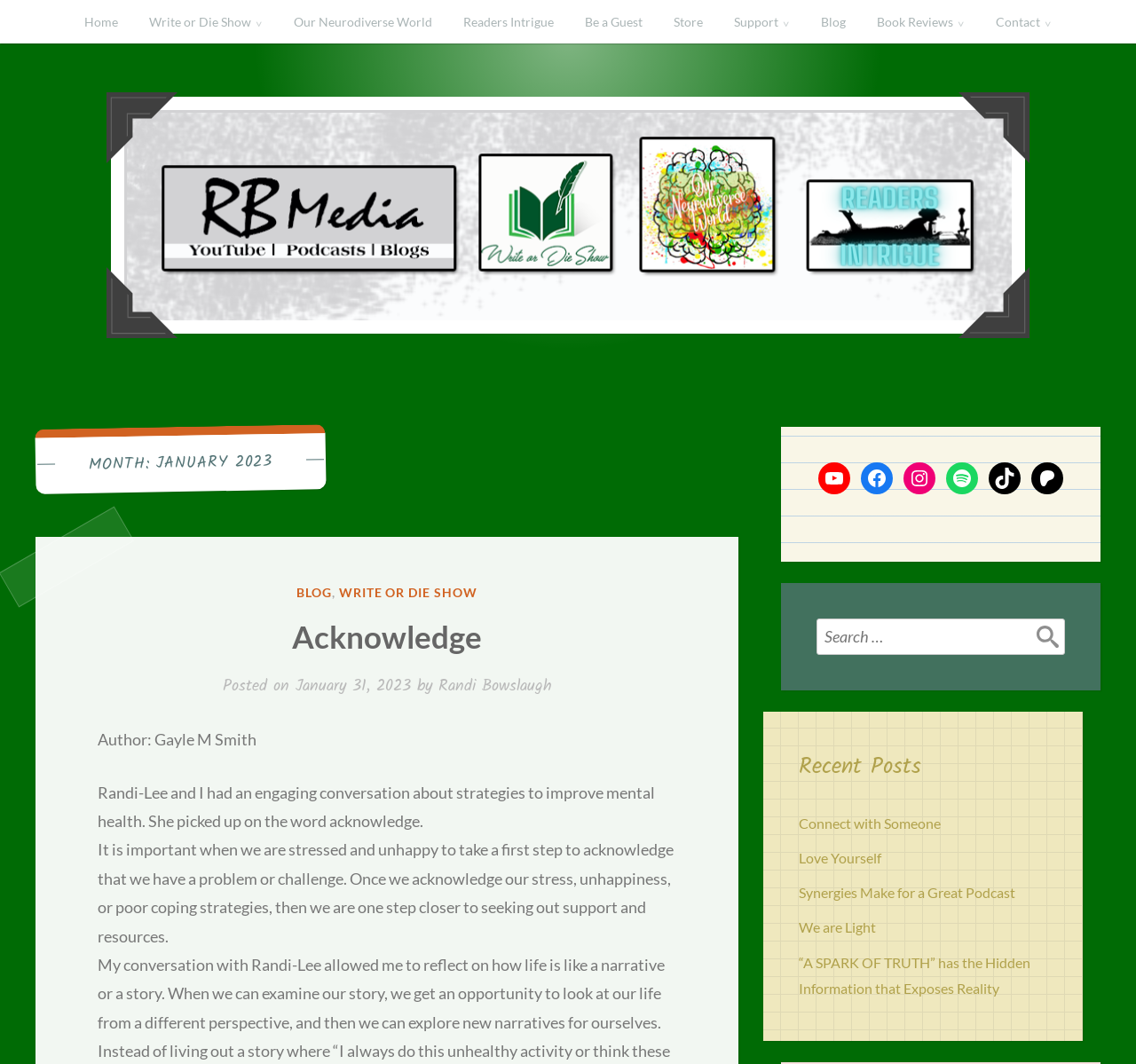What is the purpose of acknowledging stress or unhappiness?
Please provide a comprehensive and detailed answer to the question.

The purpose of acknowledging stress or unhappiness can be found in the text section of the webpage, where it is written that 'Once we acknowledge our stress, unhappiness, or poor coping strategies, then we are one step closer to seeking out support and resources'.